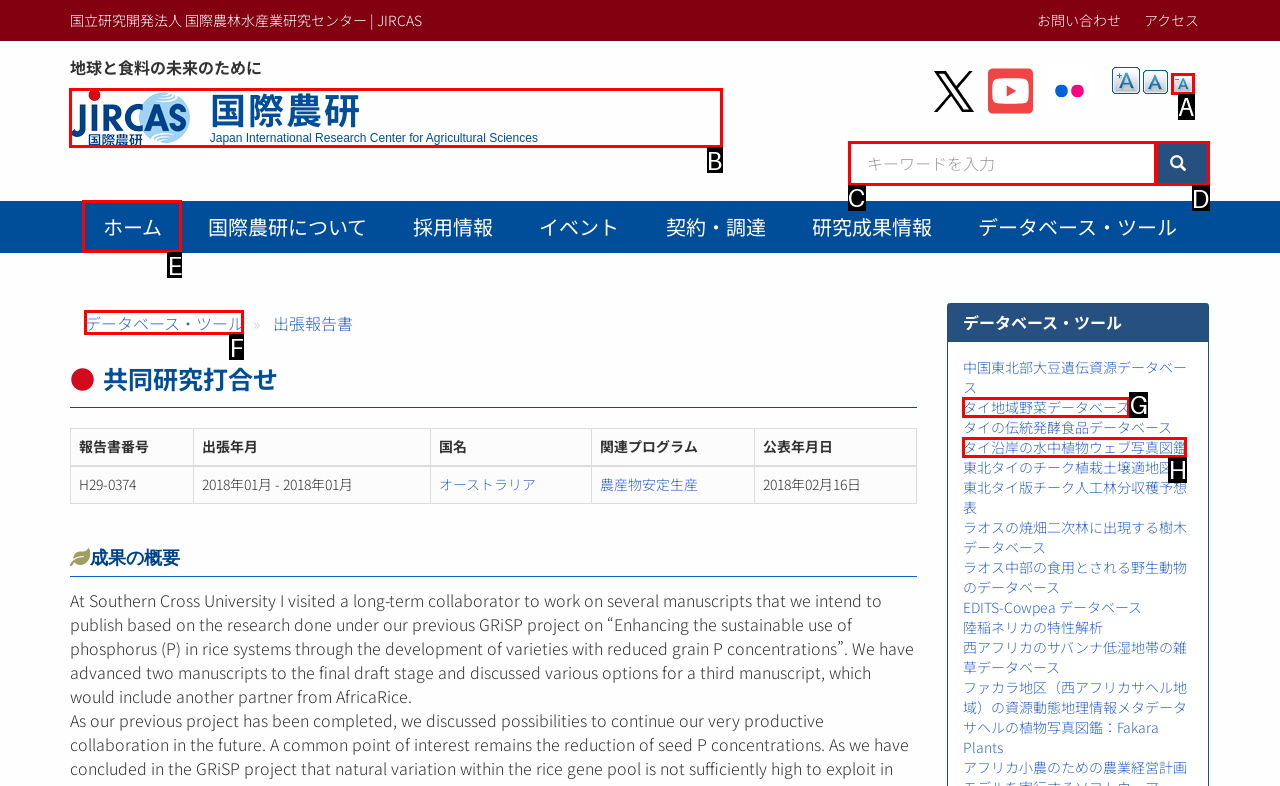Using the description: タイ地域野菜データベース
Identify the letter of the corresponding UI element from the choices available.

G